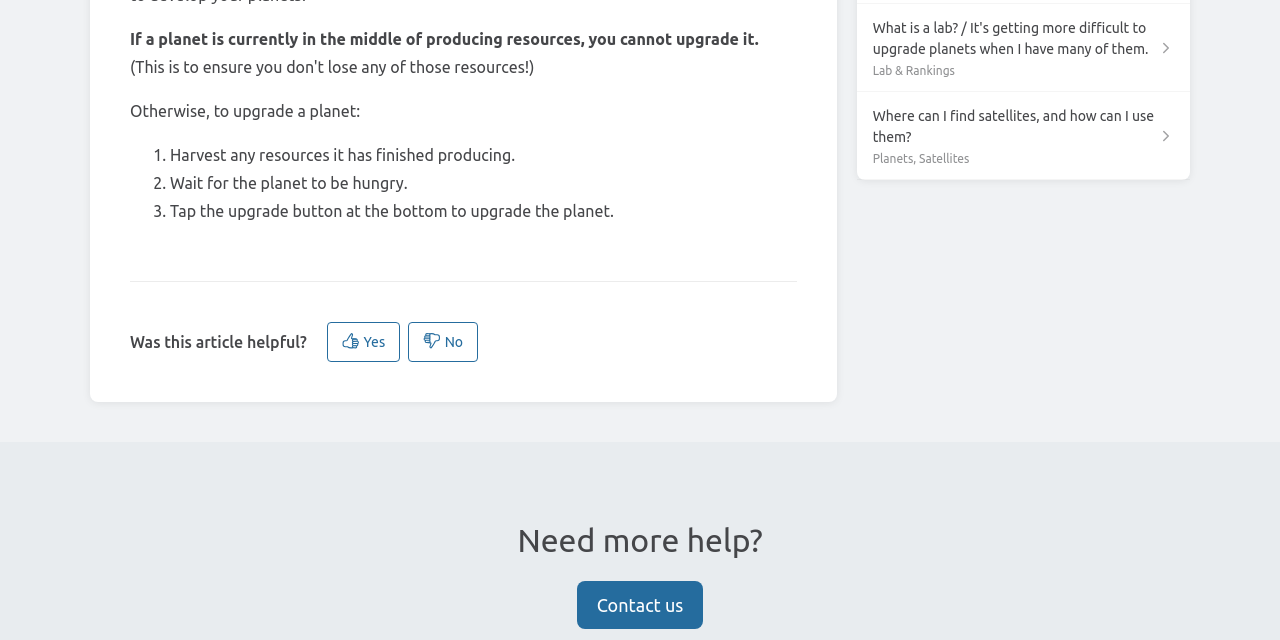Extract the bounding box coordinates for the UI element described by the text: "Contact us". The coordinates should be in the form of [left, top, right, bottom] with values between 0 and 1.

[0.451, 0.908, 0.549, 0.983]